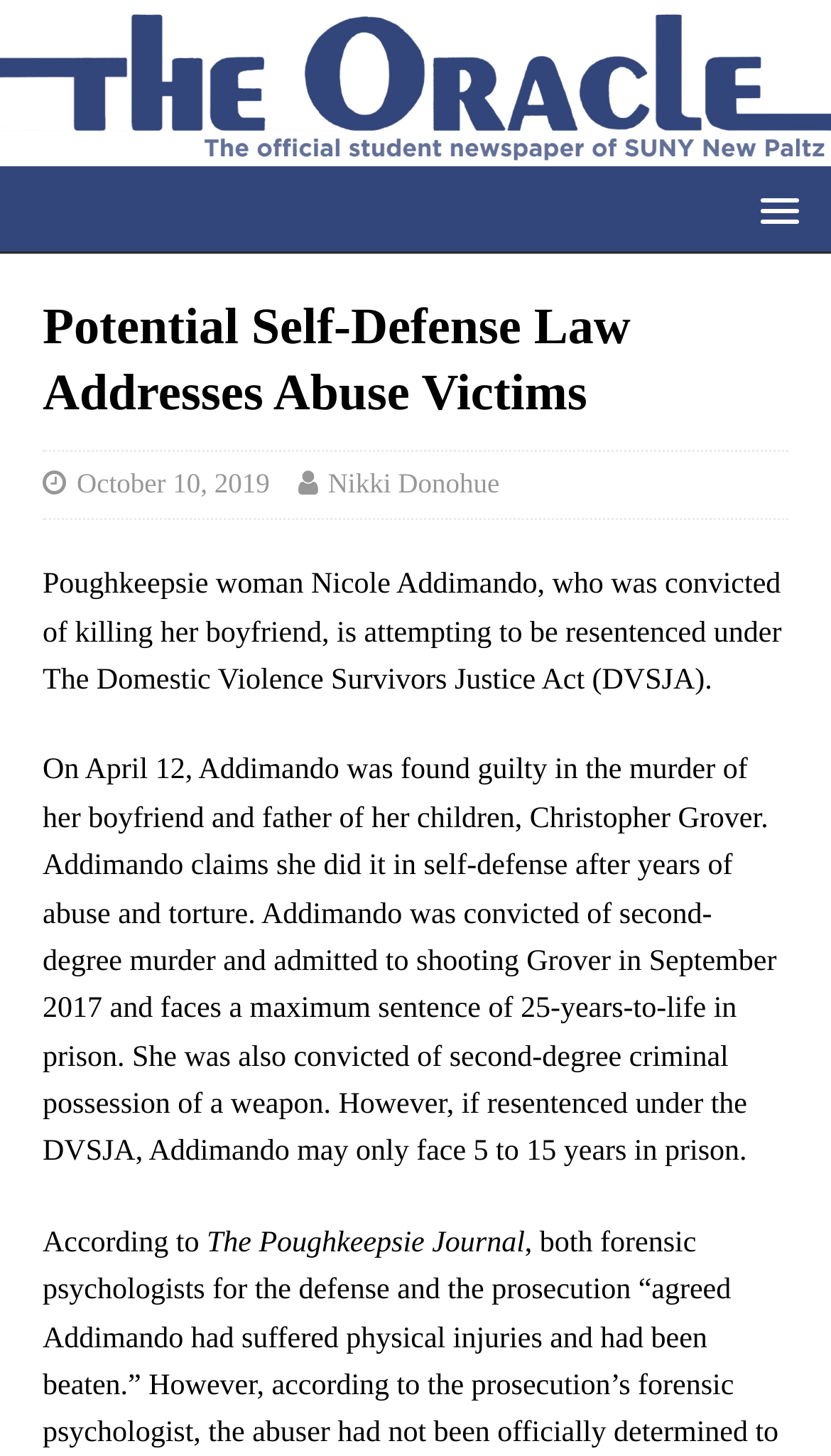Refer to the screenshot and answer the following question in detail:
What is the maximum sentence Nicole Addimando faces?

As stated in the webpage, Nicole Addimando faces a maximum sentence of 25-years-to-life in prison if not resentenced under the Domestic Violence Survivors Justice Act.